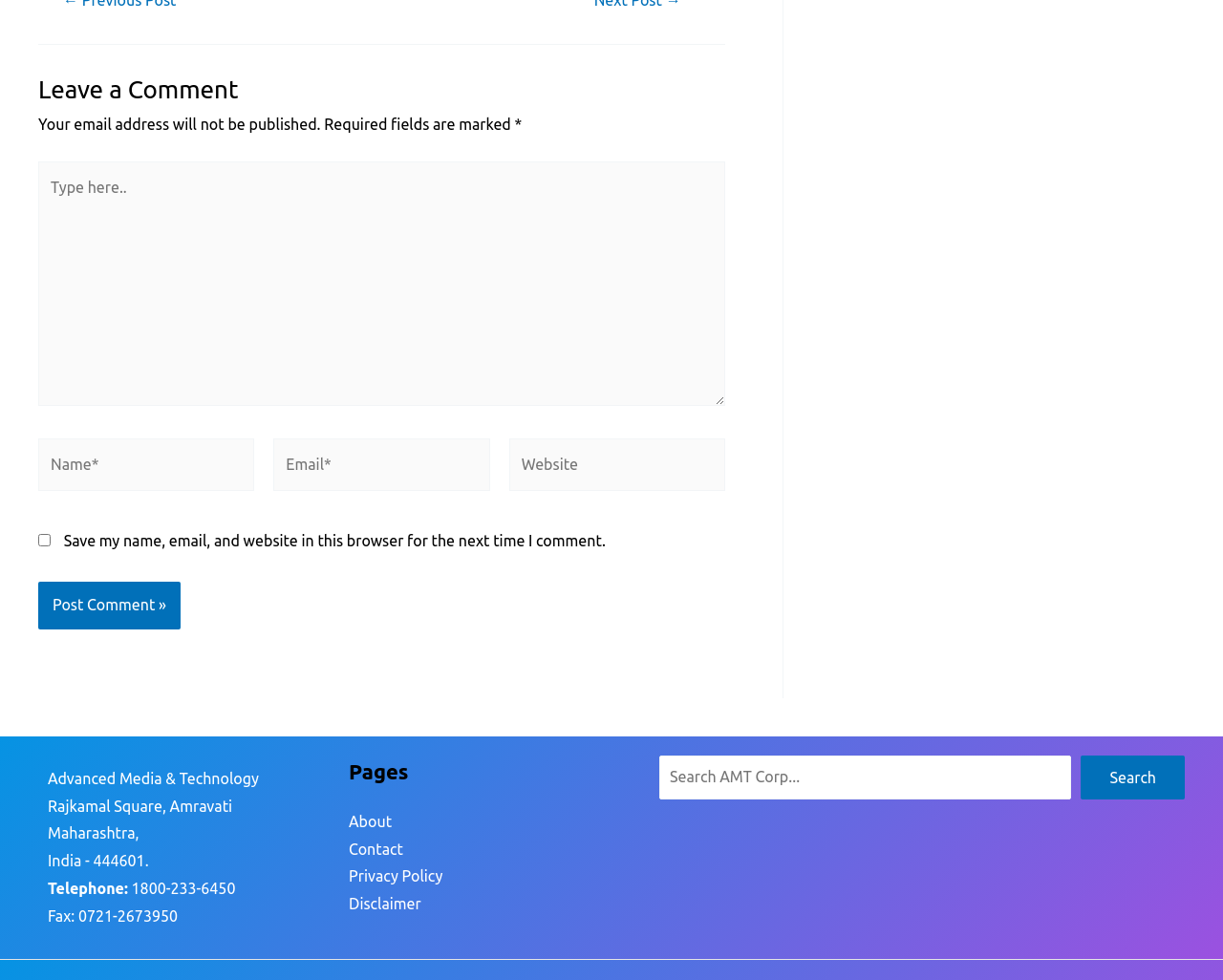Using the description: "parent_node: HOME", determine the UI element's bounding box coordinates. Ensure the coordinates are in the format of four float numbers between 0 and 1, i.e., [left, top, right, bottom].

None